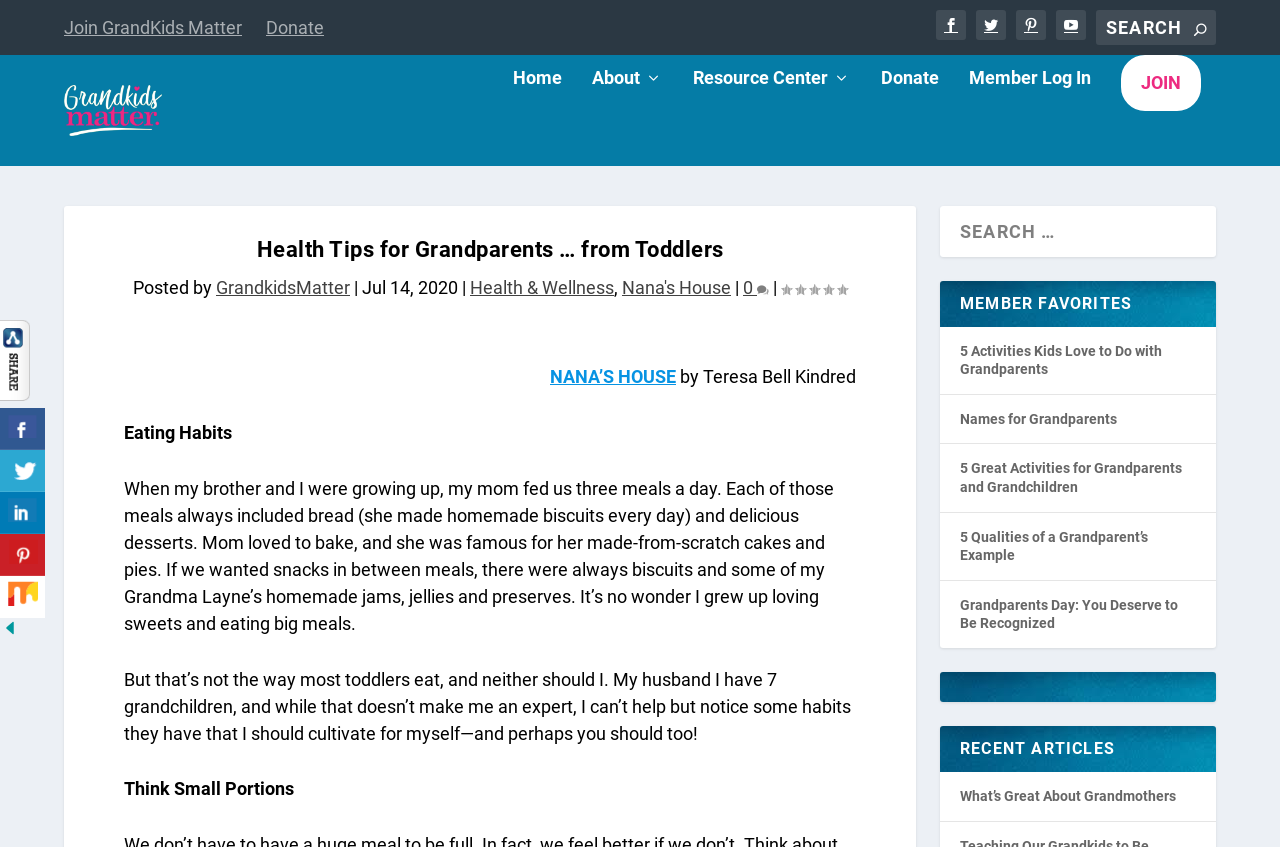Highlight the bounding box coordinates of the element that should be clicked to carry out the following instruction: "Click on the 'Home' link". The coordinates must be given as four float numbers ranging from 0 to 1, i.e., [left, top, right, bottom].

None